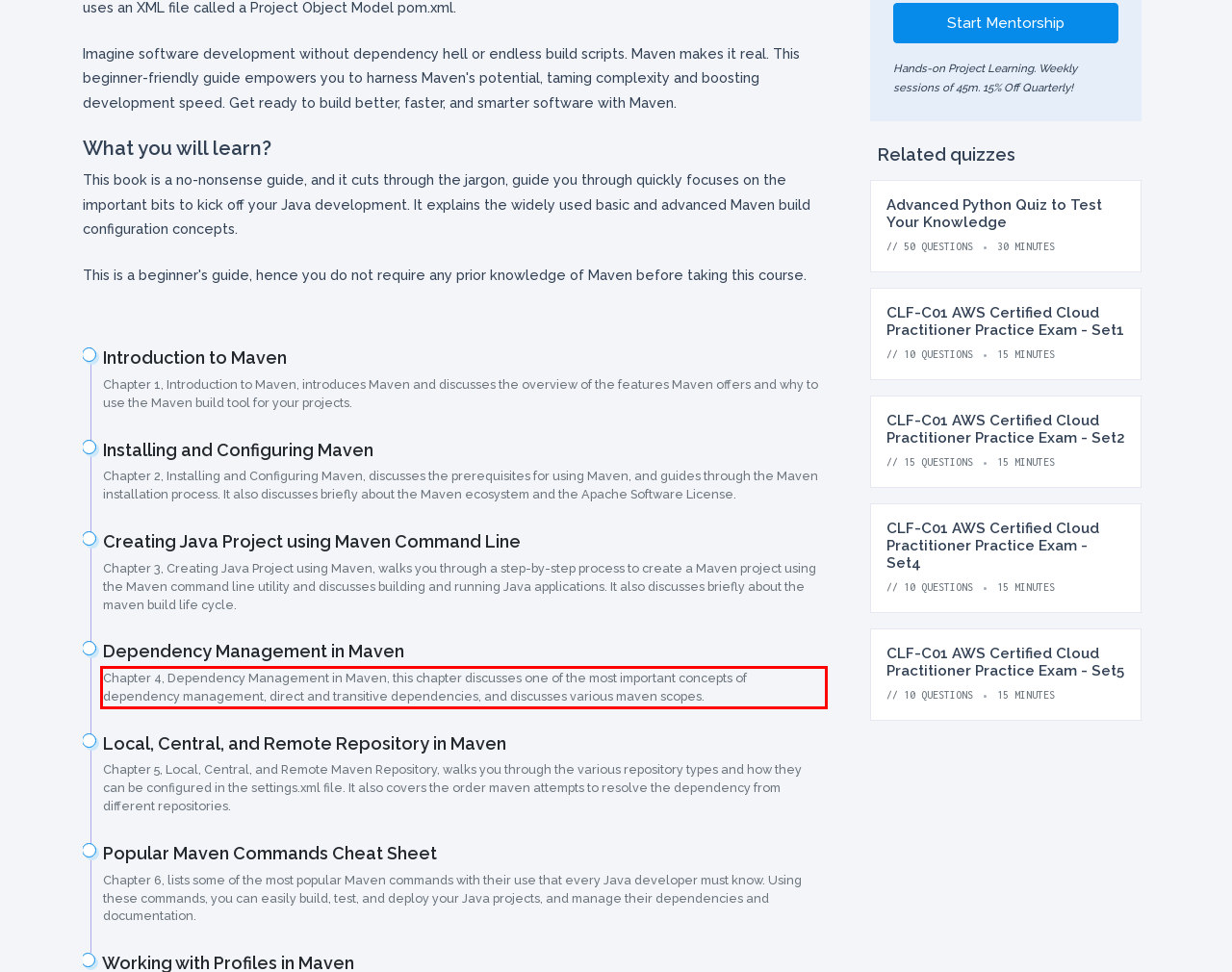Using the provided webpage screenshot, recognize the text content in the area marked by the red bounding box.

Chapter 4, Dependency Management in Maven, this chapter discusses one of the most important concepts of dependency management, direct and transitive dependencies, and discusses various maven scopes.